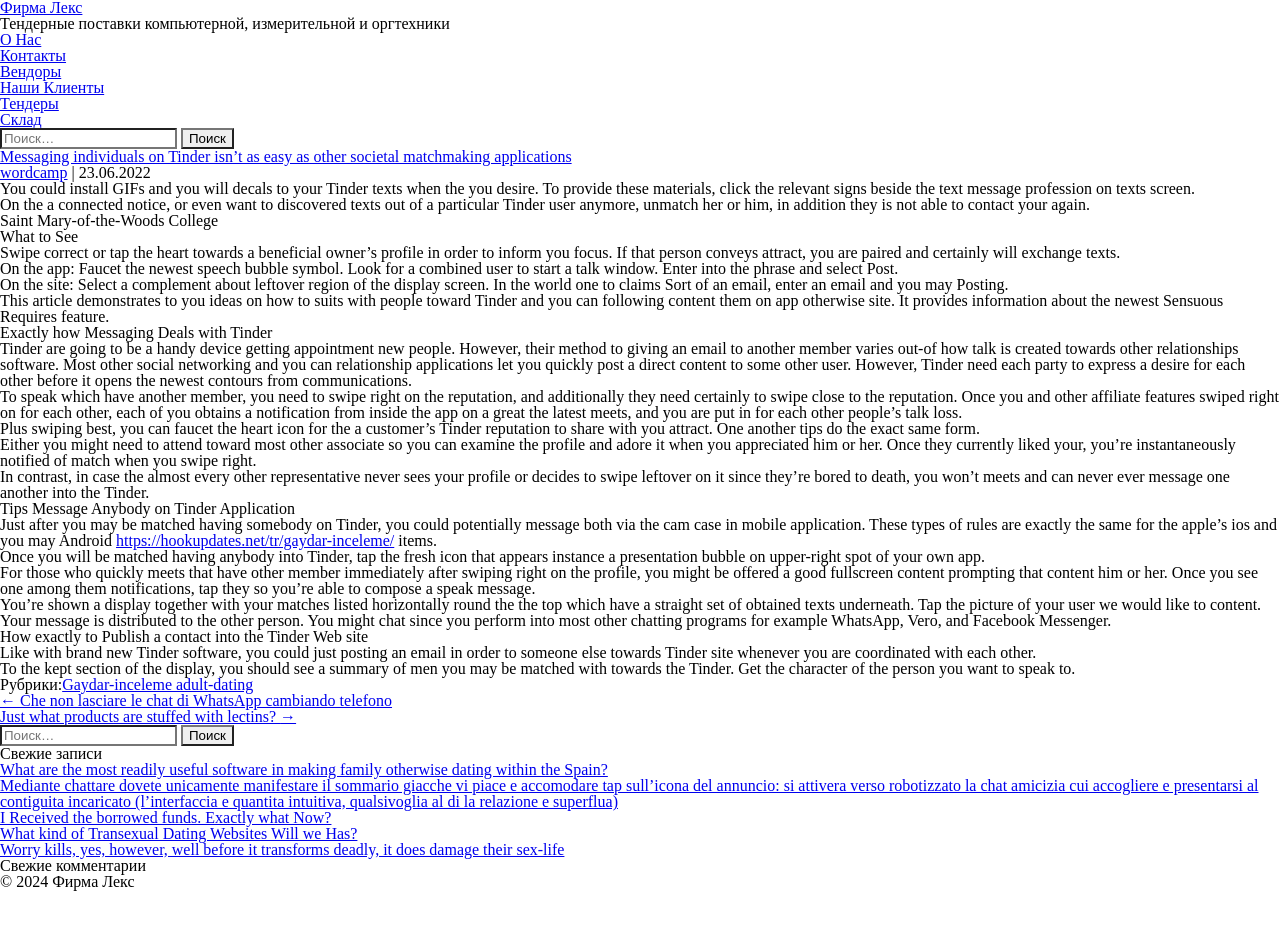Determine the coordinates of the bounding box for the clickable area needed to execute this instruction: "Click the 'О Нас' link".

[0.0, 0.033, 0.032, 0.051]